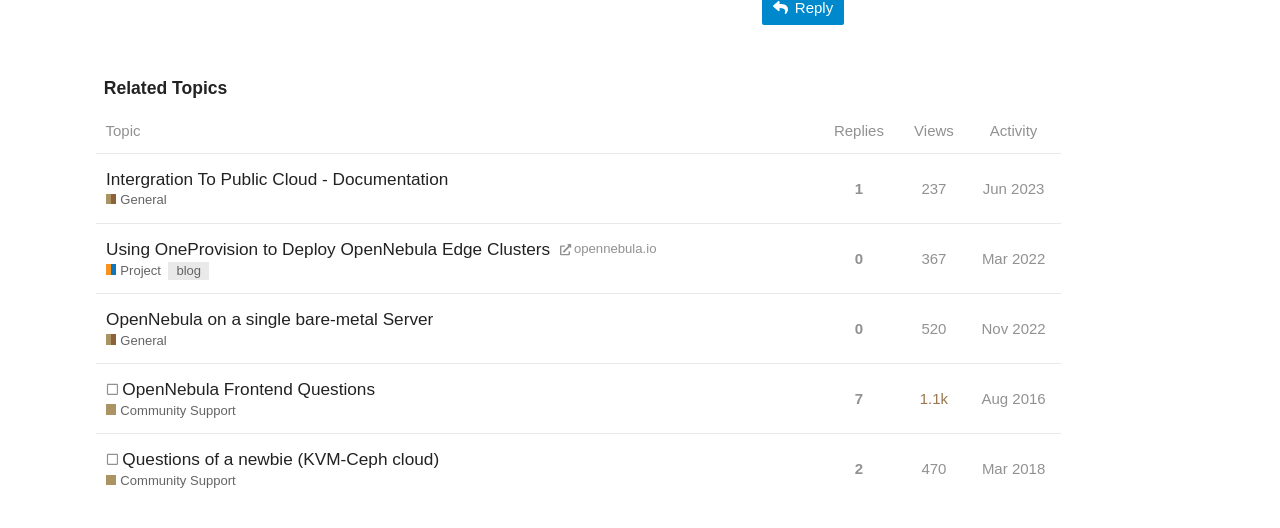How many topics are listed in the table?
Answer the question with a single word or phrase derived from the image.

5